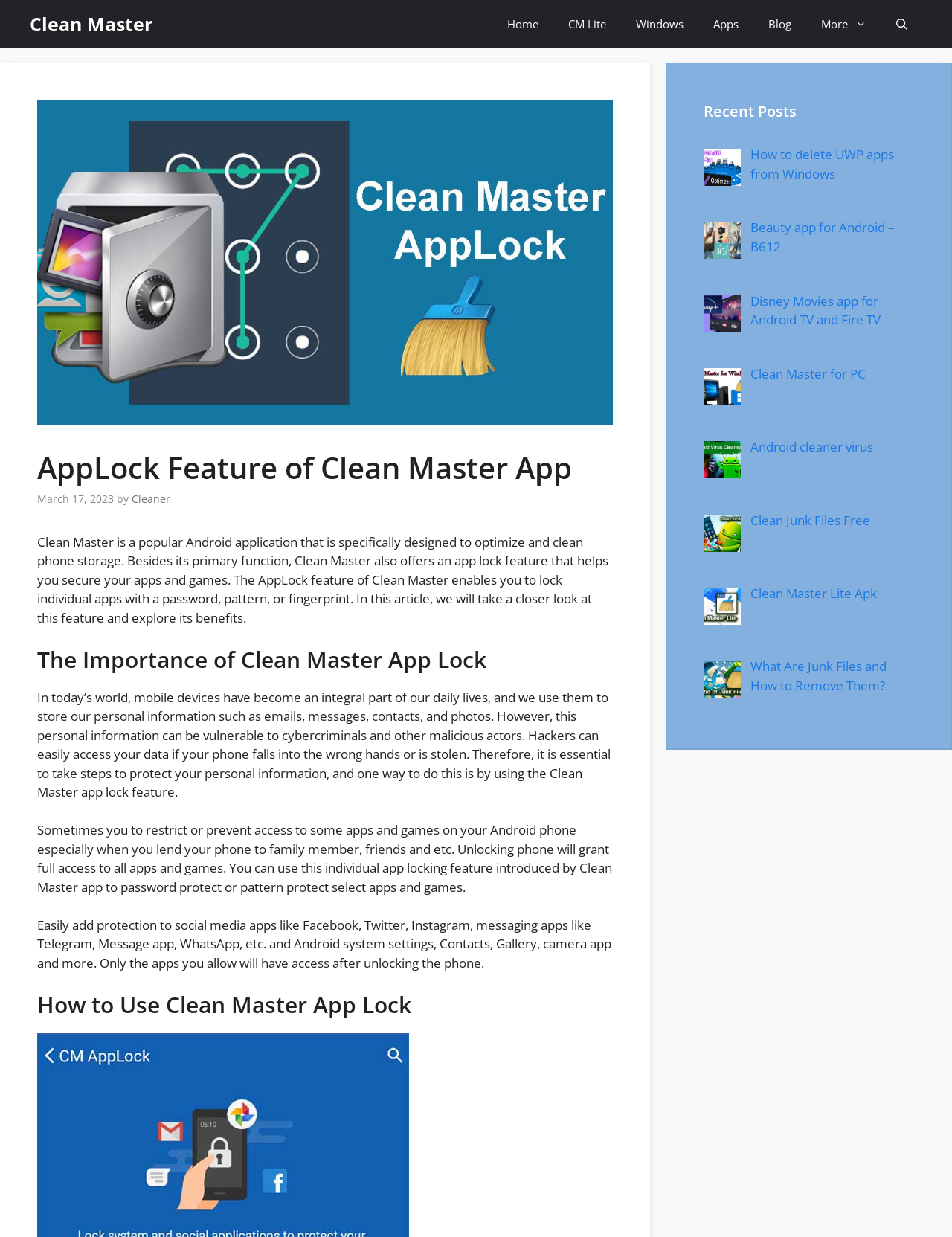Specify the bounding box coordinates of the area to click in order to execute this command: 'Read the article about 'The Importance of Clean Master App Lock''. The coordinates should consist of four float numbers ranging from 0 to 1, and should be formatted as [left, top, right, bottom].

[0.039, 0.522, 0.644, 0.544]